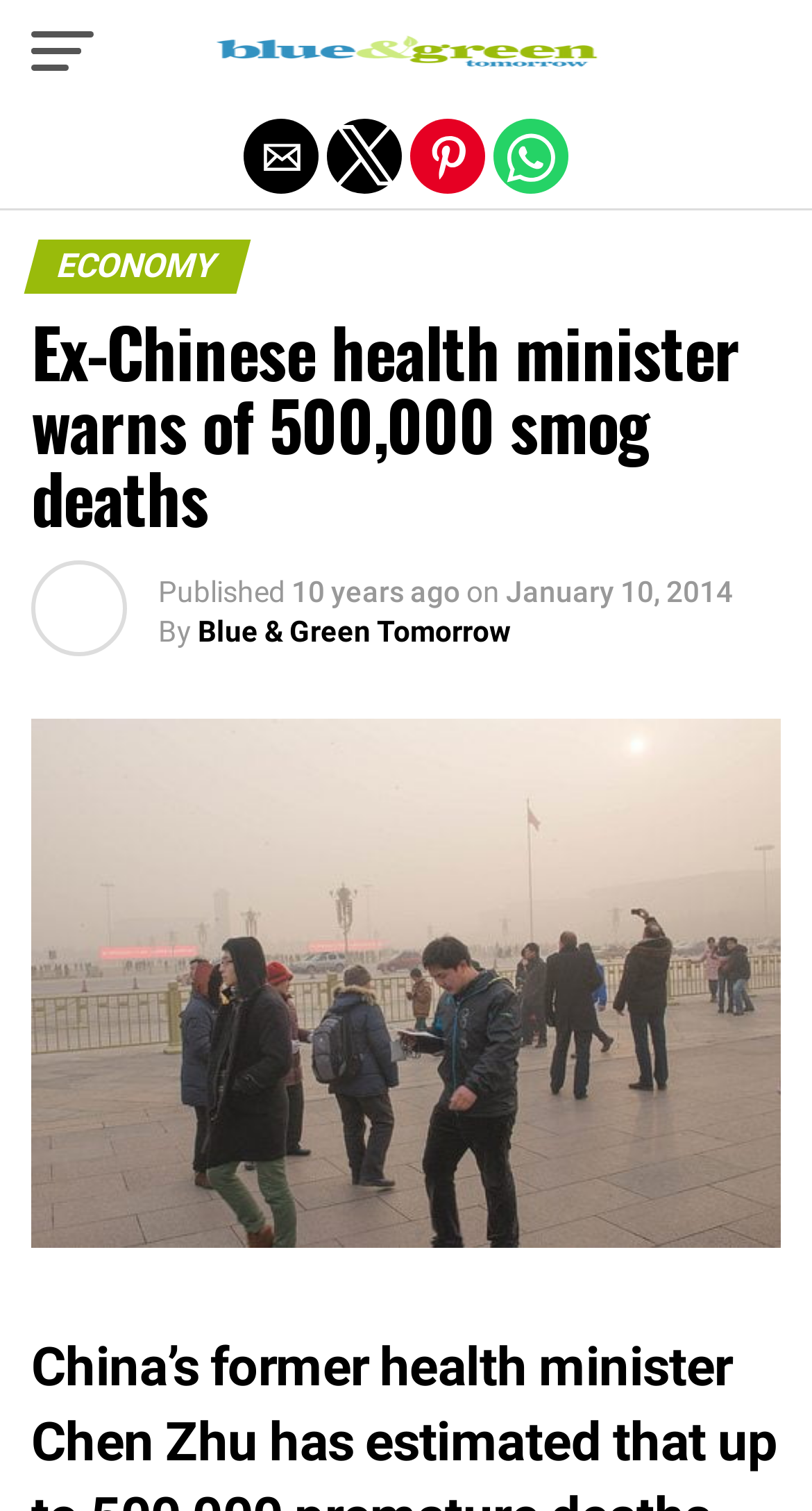What is the date of publication?
Refer to the screenshot and answer in one word or phrase.

January 10, 2014